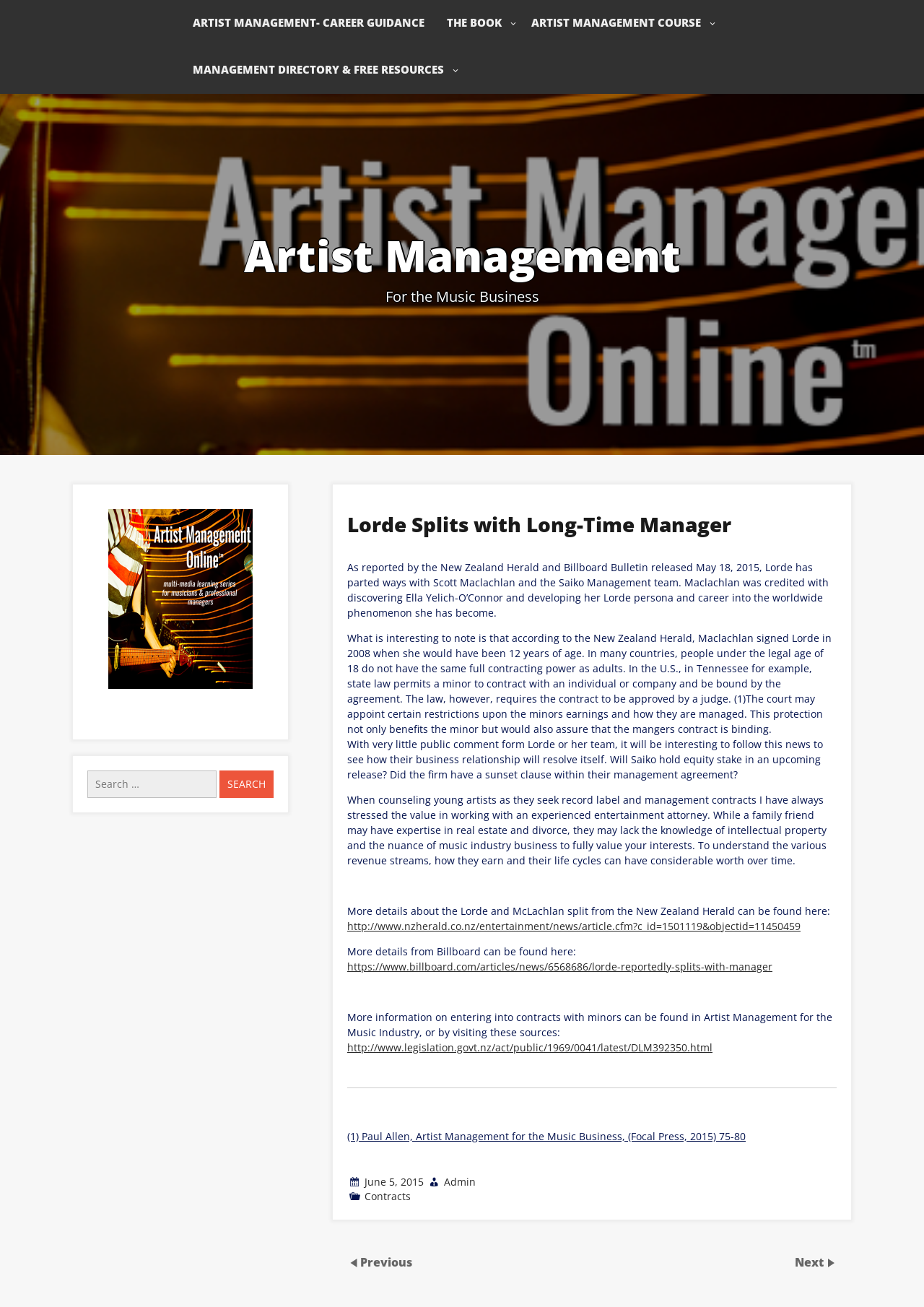Answer the following query with a single word or phrase:
What is the purpose of the 'Search for:' box?

To search the website